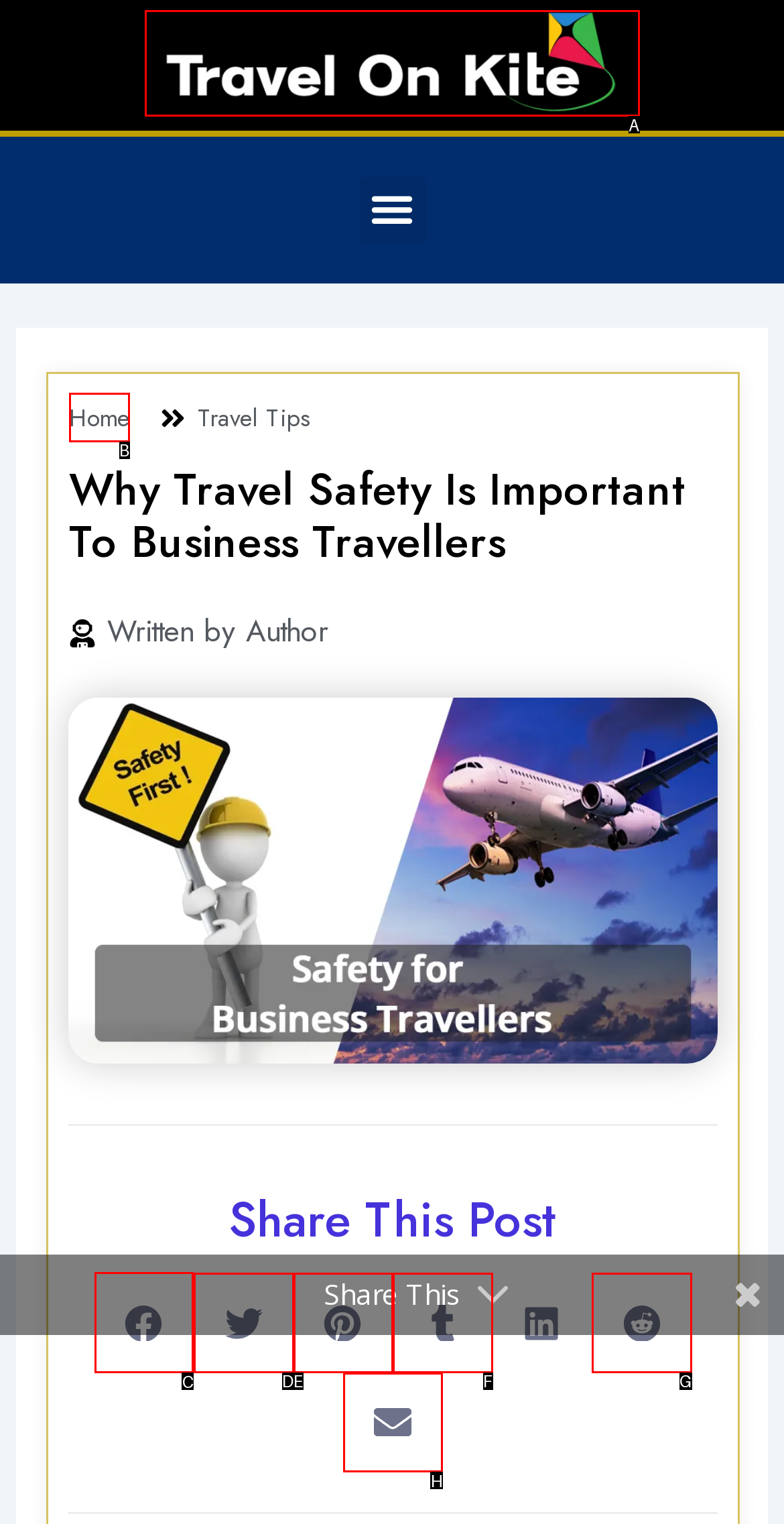Identify the correct option to click in order to accomplish the task: Share on facebook Provide your answer with the letter of the selected choice.

C